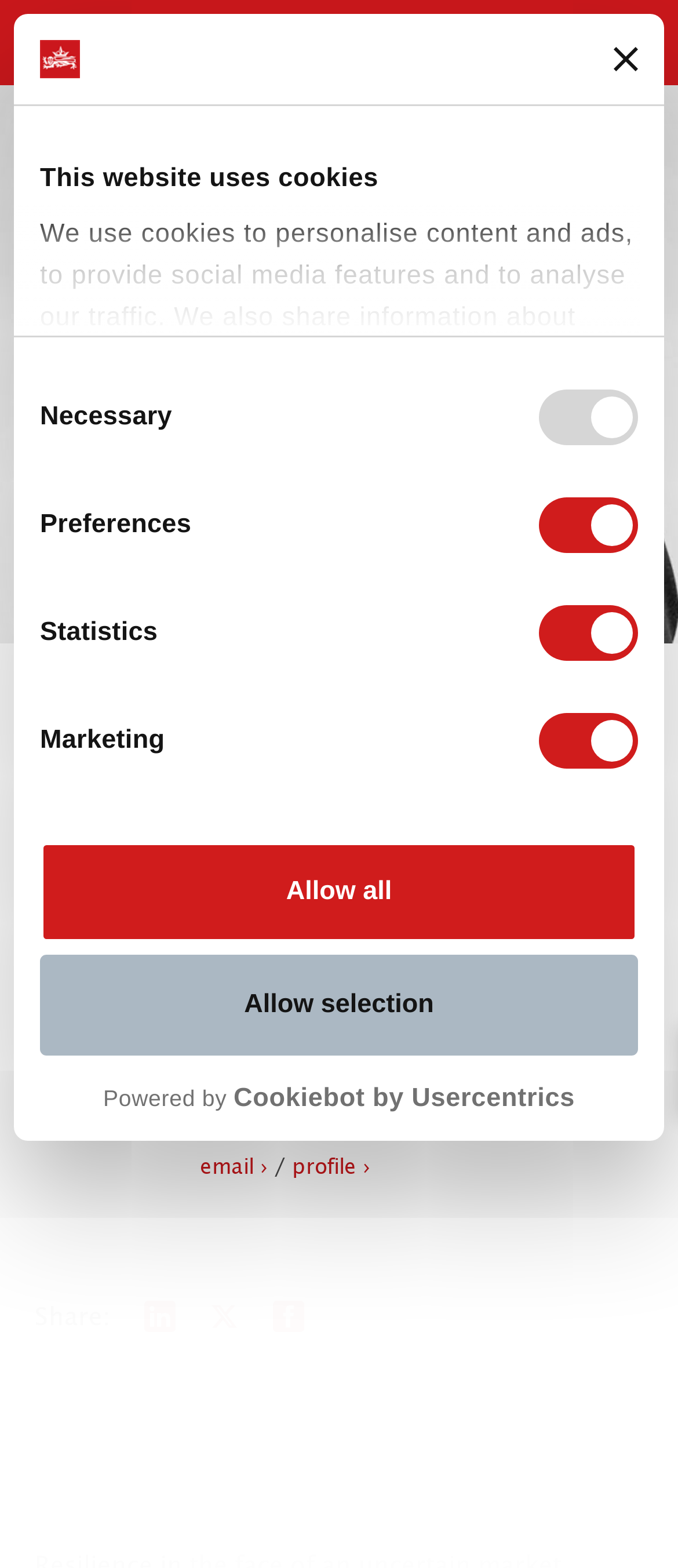Who is the author of the article?
Answer the question in as much detail as possible.

I found the author of the article by looking at the link element next to the static text 'Author', which says 'Jersey Funds Association'.